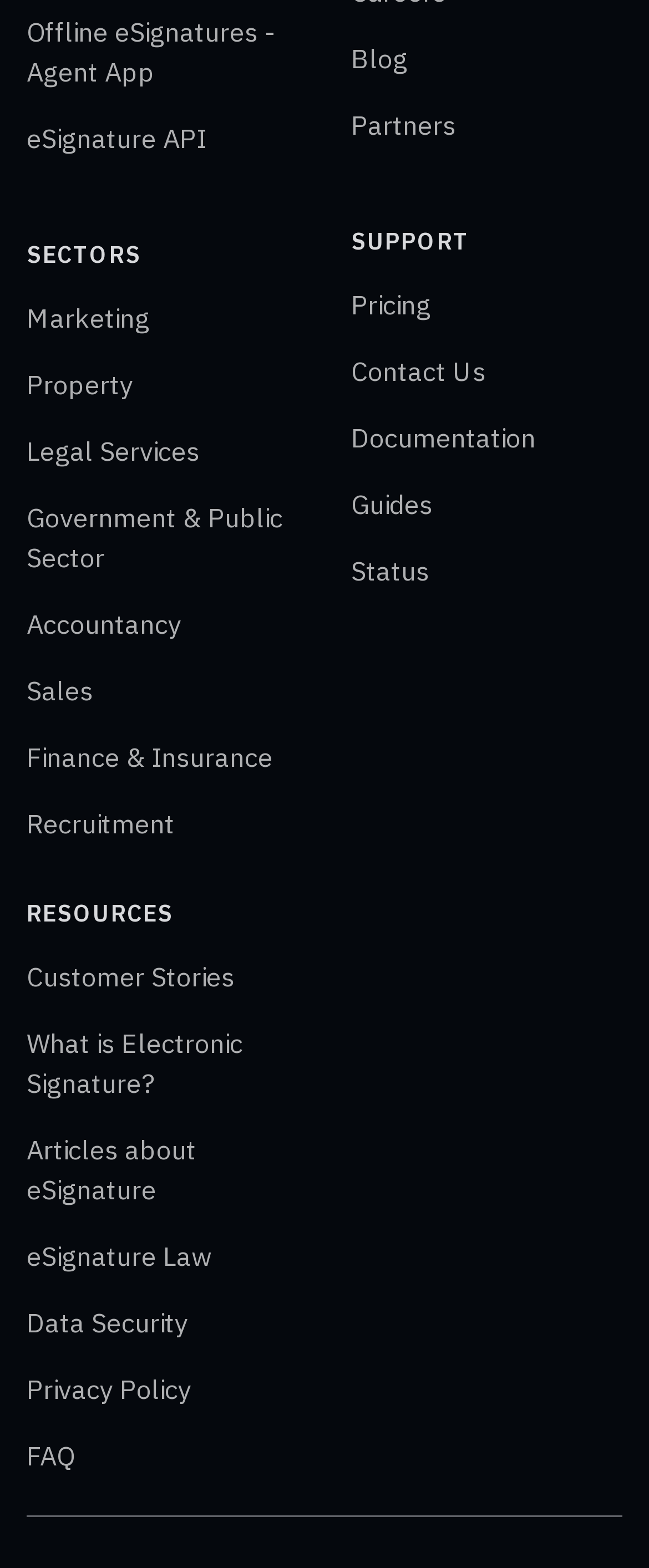Answer the question briefly using a single word or phrase: 
How many support links are there?

7